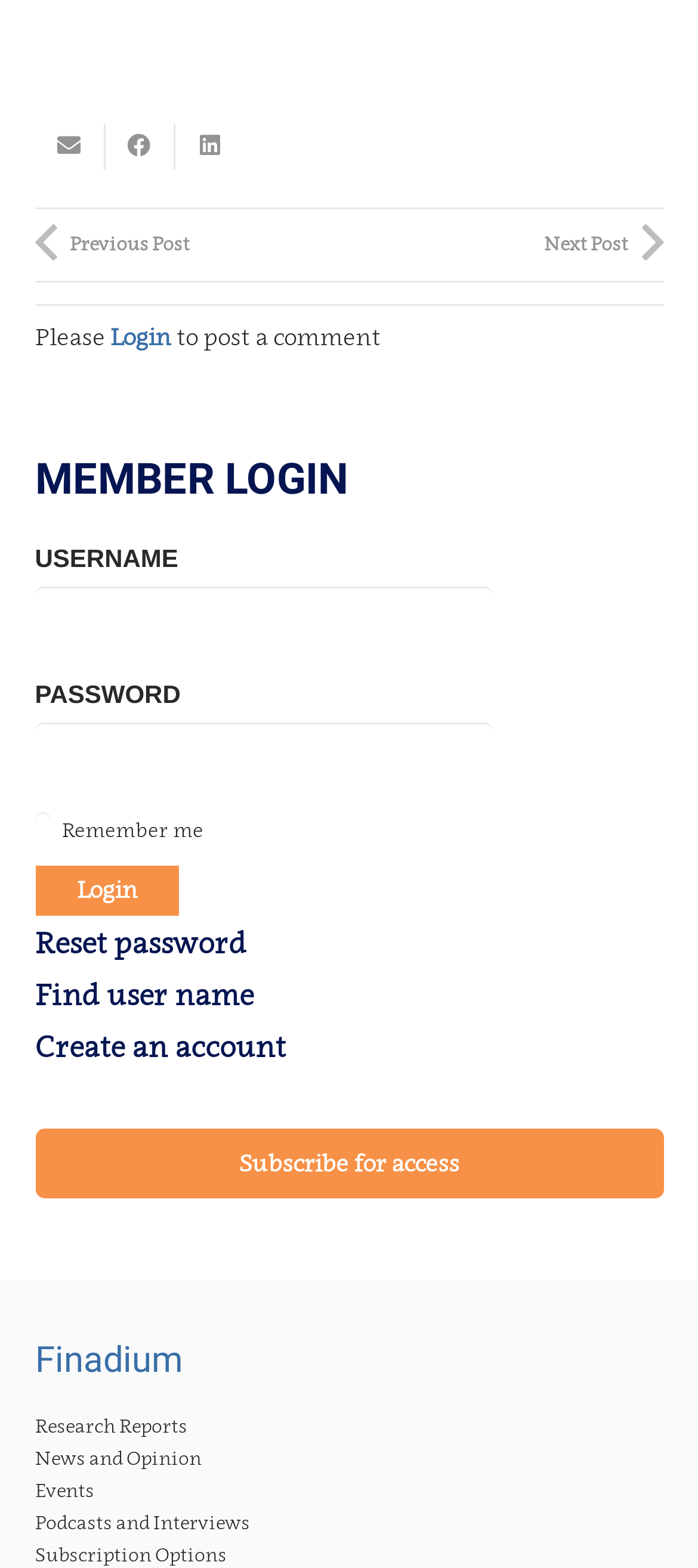What is the purpose of the 'Login' button?
Refer to the image and provide a detailed answer to the question.

The 'Login' button is located in a table row with labels 'USERNAME' and 'PASSWORD', indicating that it is used to submit login credentials. The button is also placed below a heading 'MEMBER LOGIN', further supporting its purpose.